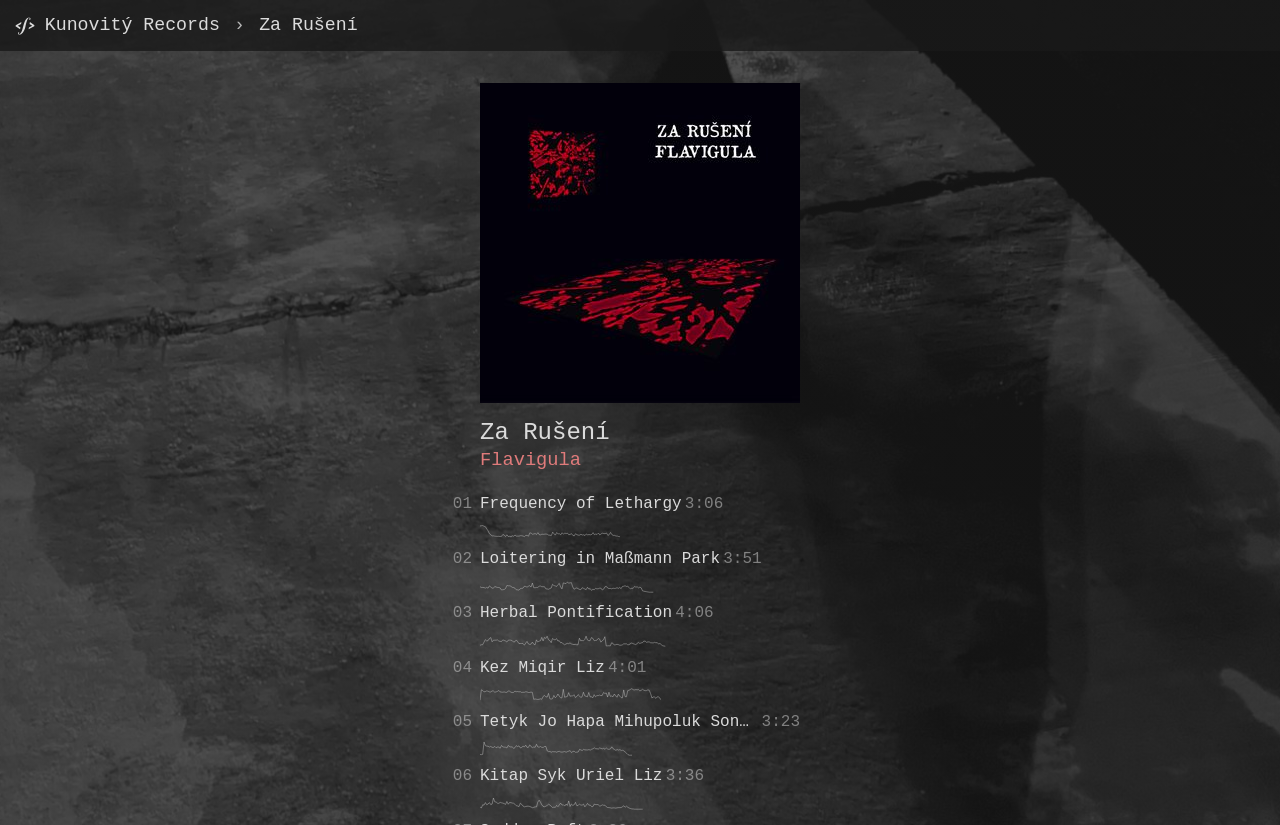Based on the description "Kunovitý Records", find the bounding box of the specified UI element.

[0.035, 0.019, 0.172, 0.043]